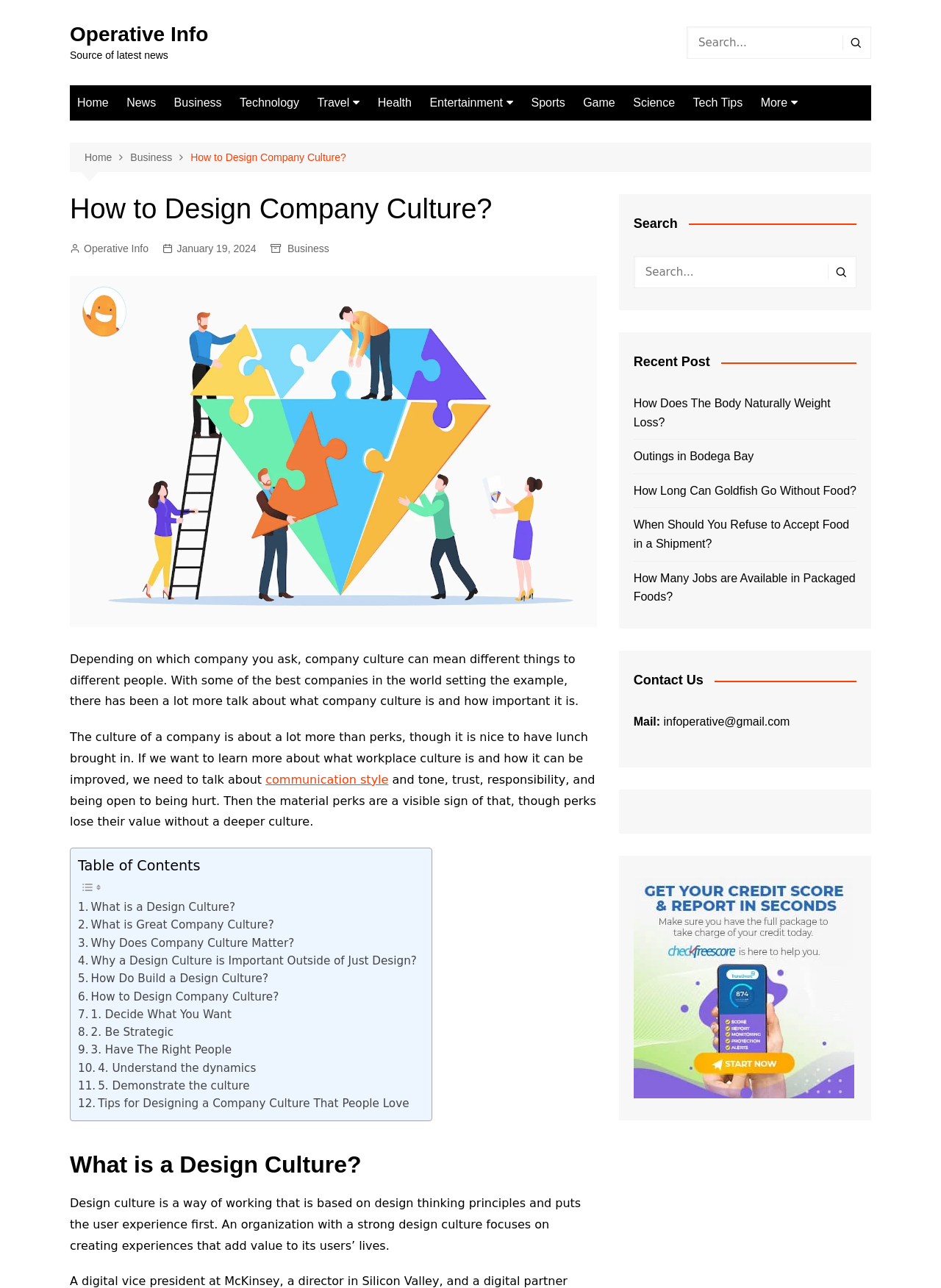Please answer the following question using a single word or phrase: 
What is the category of the article 'How Does The Body Naturally Weight Loss?'?

Health